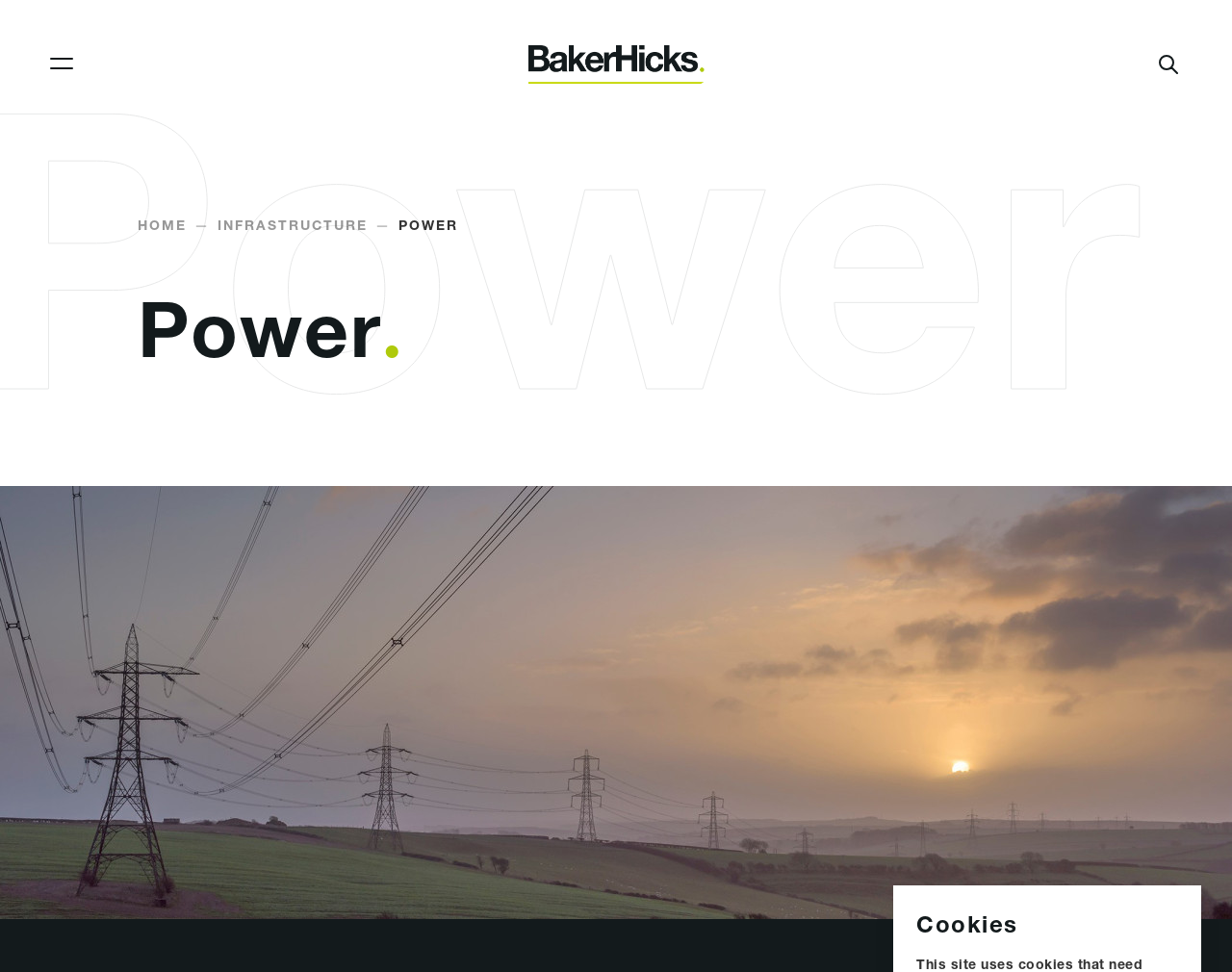Identify the bounding box coordinates for the UI element described as follows: Diversity & Inclusion. Use the format (top-left x, top-left y, bottom-right x, bottom-right y) and ensure all values are floating point numbers between 0 and 1.

[0.169, 0.633, 0.513, 0.674]